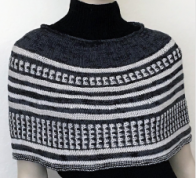Provide a thorough description of what you see in the image.

This image showcases a beautifully crafted knitted garment, likely a poncho or wrap, displayed on a mannequin. The piece features an elegant design with alternating stripes and textures, incorporating shades of gray that lend it a modern aesthetic. The intricate patterns combine knit and purl stitches, creating visual interest and depth. 

The neckline is wide, draping gracefully around the shoulders, and the overall silhouette looks both comfortable and stylish, making it a perfect accessory for chilly days. This design reflects contemporary knitting trends, emphasizing craftsmanship and attention to detail, suitable for fashion-savvy individuals who appreciate unique, handmade pieces. The accompanying heading "See My Latest Design" suggests this image is part of a collection or portfolio highlighting recent creative works.